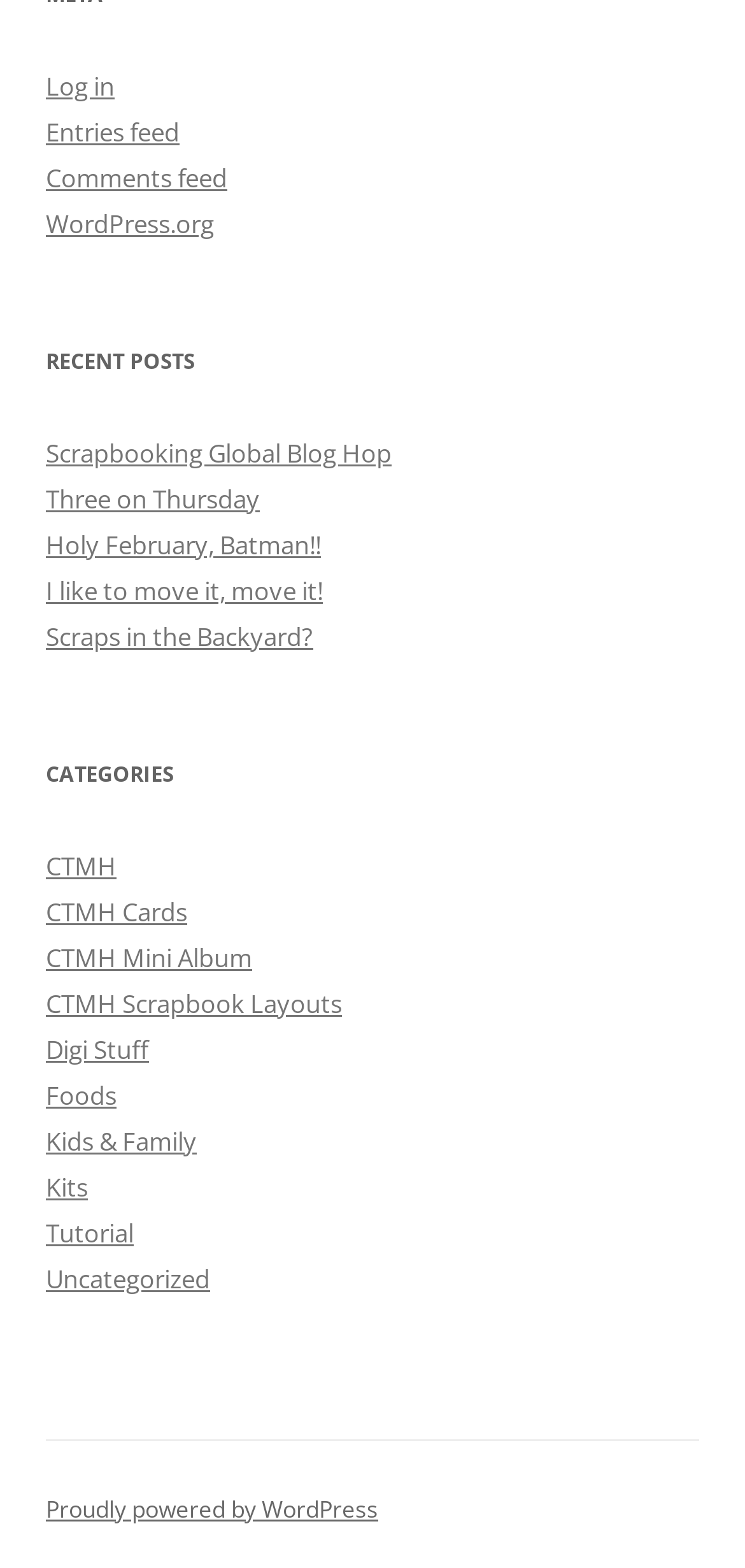Locate the bounding box coordinates of the clickable area to execute the instruction: "Log in to the website". Provide the coordinates as four float numbers between 0 and 1, represented as [left, top, right, bottom].

[0.062, 0.044, 0.154, 0.066]